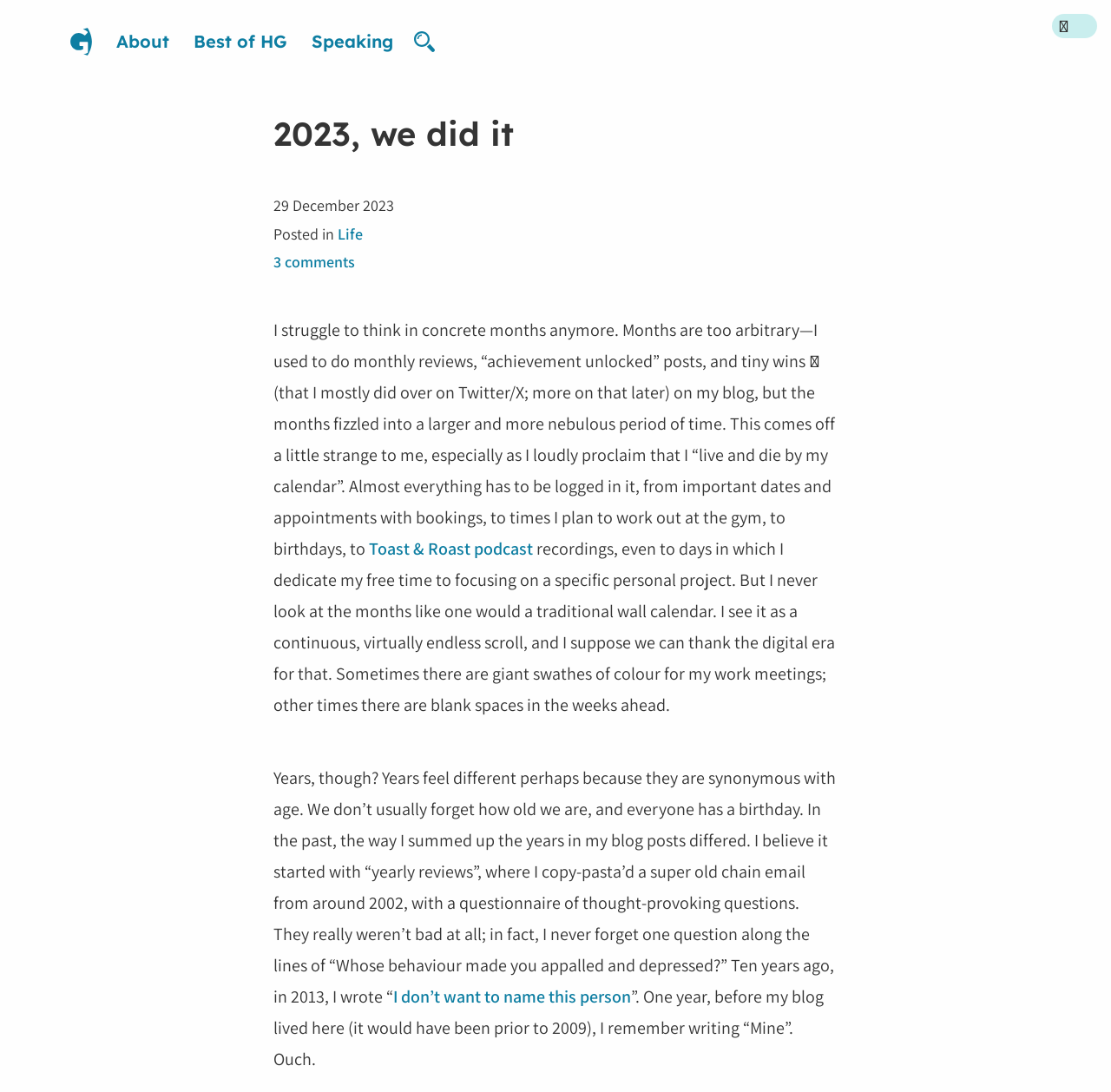Find the bounding box coordinates of the element you need to click on to perform this action: 'Read about the author'. The coordinates should be represented by four float values between 0 and 1, in the format [left, top, right, bottom].

[0.101, 0.025, 0.155, 0.051]